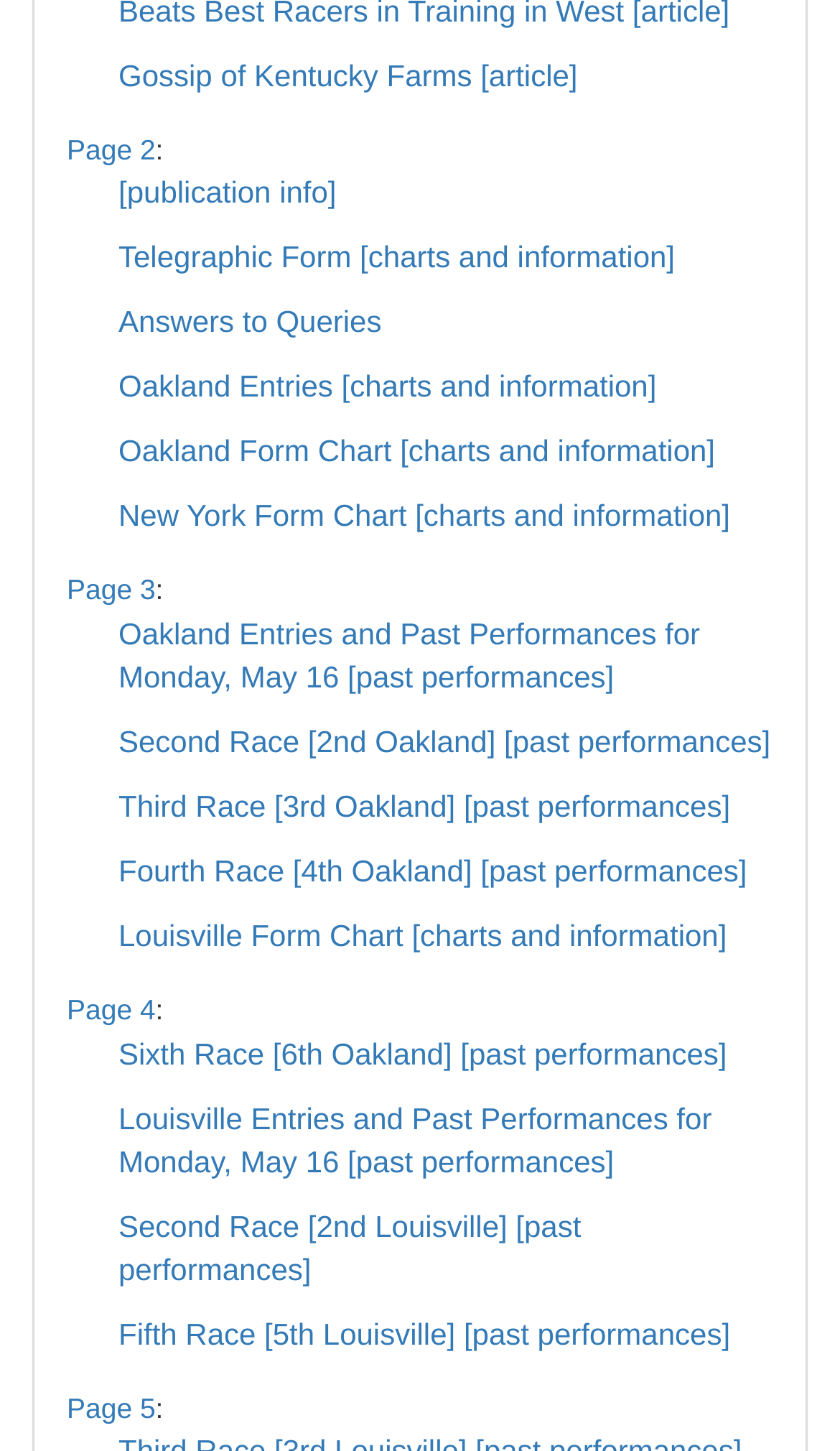What is the name of the race track mentioned in the 'Oakland Entries' section?
Based on the image, please offer an in-depth response to the question.

The link 'Oakland Entries and Past Performances for Monday, May 16 [past performances]' mentions Oakland, which is likely the name of a race track.